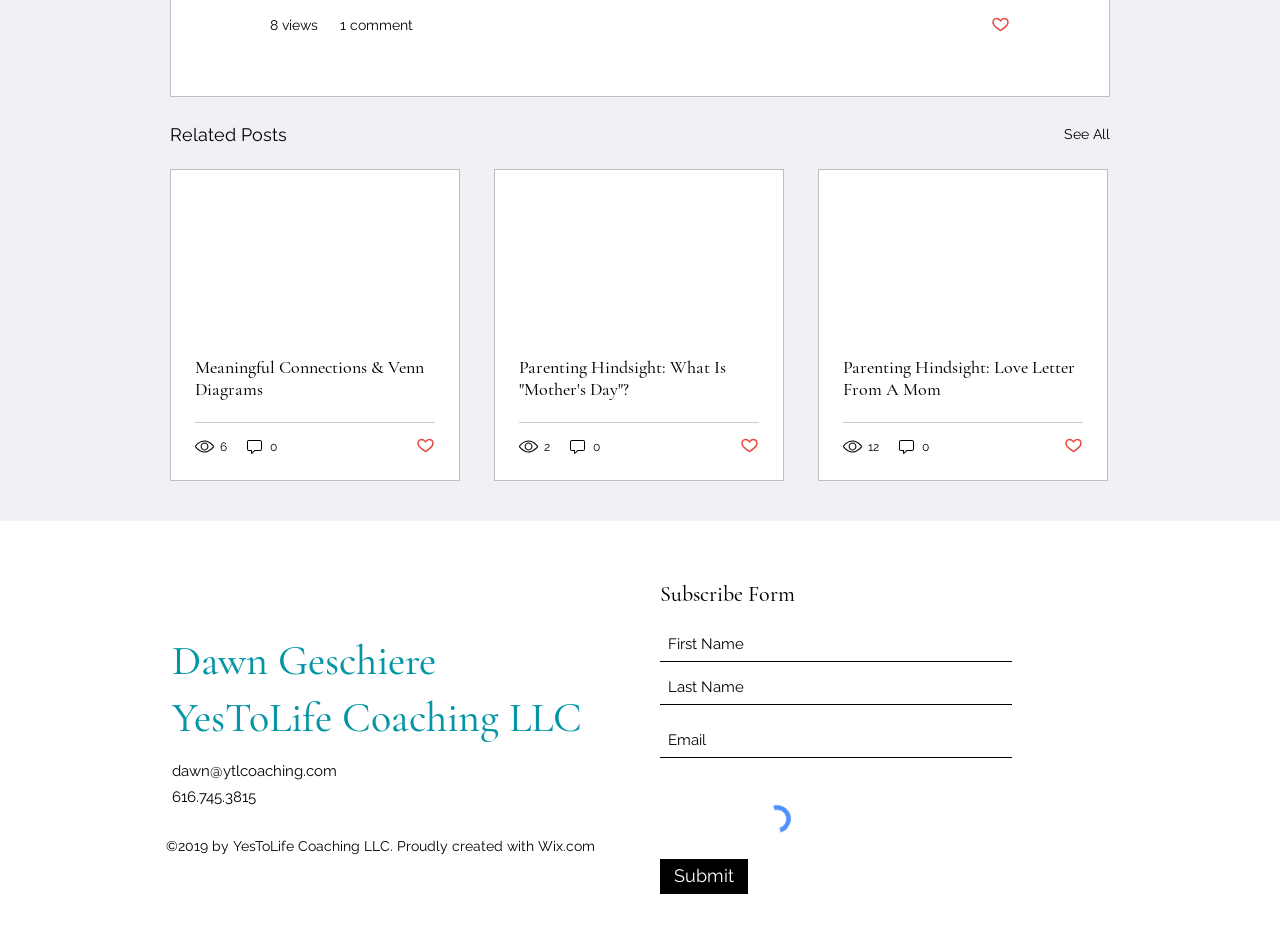From the image, can you give a detailed response to the question below:
What is the name of the coaching company?

I found the name of the coaching company by looking at the heading element that says 'Dawn Geschiere YesToLife Coaching LLC'. The company name is 'YesToLife Coaching LLC'.